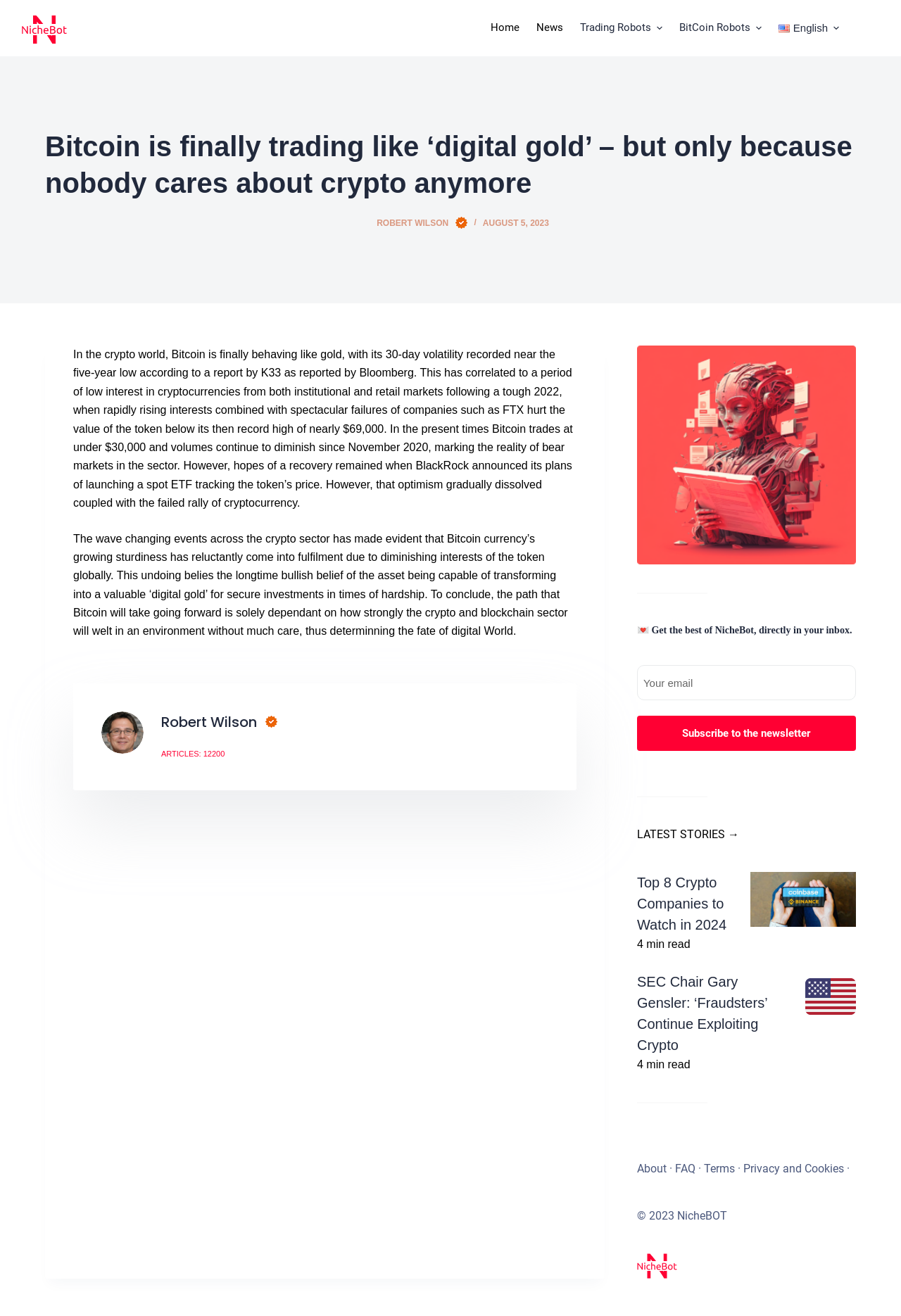Provide a comprehensive description of the webpage.

This webpage is about Bitcoin and its current market situation. At the top, there is a navigation menu with several options, including "Home", "News", "Trading Robots", and more. Below the menu, there is a header section with a title "Bitcoin is finally trading like ‘digital gold’ – but only because nobody cares about crypto anymore" and a link to the author's profile, Robert Wilson.

The main content of the page is an article discussing Bitcoin's current market situation, including its volatility and price. The article is divided into two paragraphs, with the first paragraph discussing Bitcoin's correlation with gold and its current low interest from institutional and retail markets. The second paragraph talks about the failed rally of cryptocurrency and the diminishing interest in Bitcoin globally.

On the right side of the article, there is a section with a heading "Robert Wilson author" and a link to the author's profile. Below this section, there is a list of articles with titles and links.

At the bottom of the page, there is a complementary section with a newsletter subscription form, where users can enter their email address to receive the best of NicheBot directly in their inbox. Below the form, there is a section with latest stories, including headings and links to articles such as "Top 8 Crypto Companies to Watch in 2024" and "SEC Chair Gary Gensler: ‘Fraudsters’ Continue Exploiting Crypto". The page ends with a footer section containing links to About, FAQ, Terms, and Privacy and Cookies, as well as a copyright notice.